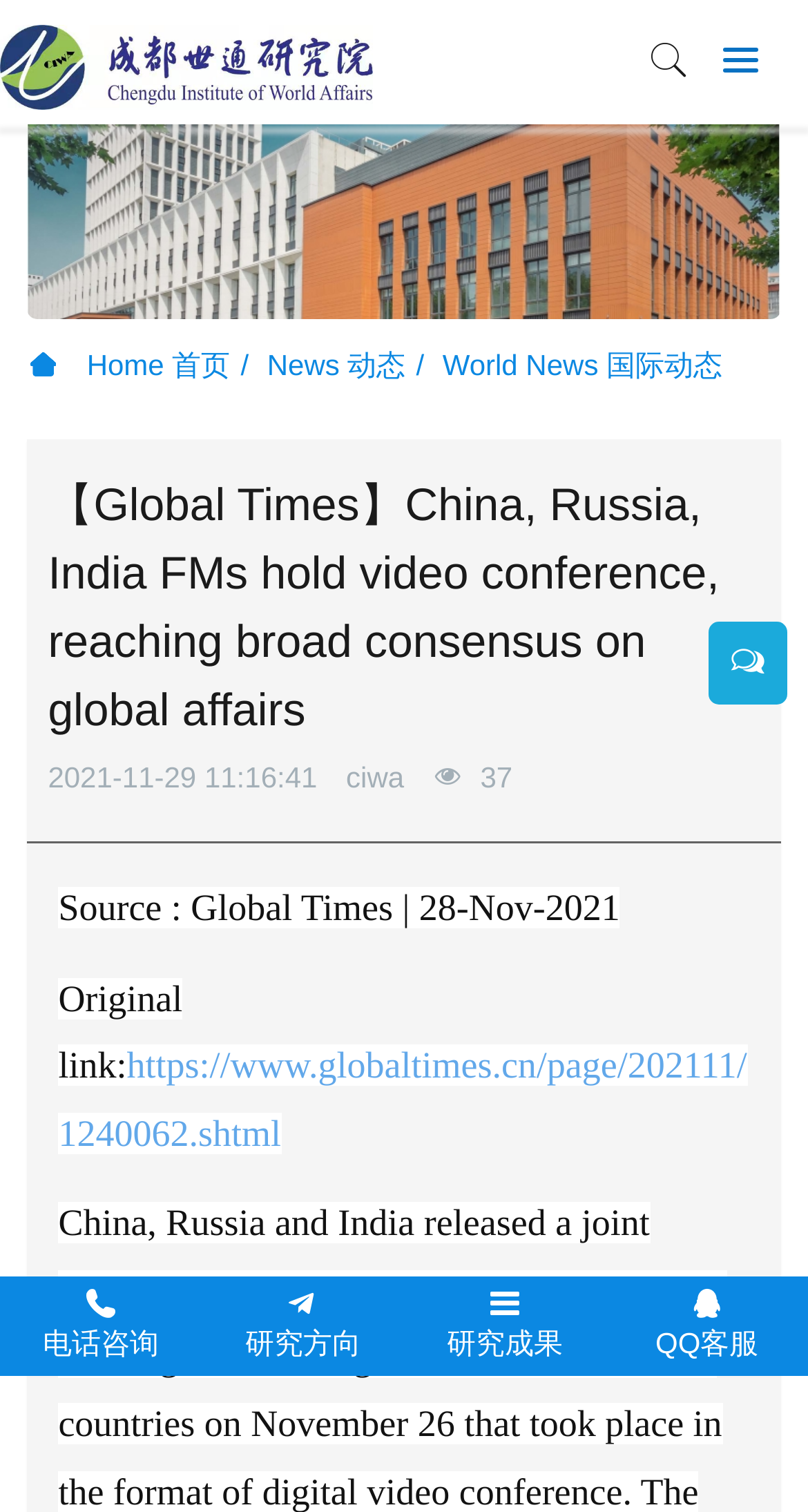How many views does the news article have?
Please look at the screenshot and answer in one word or a short phrase.

37